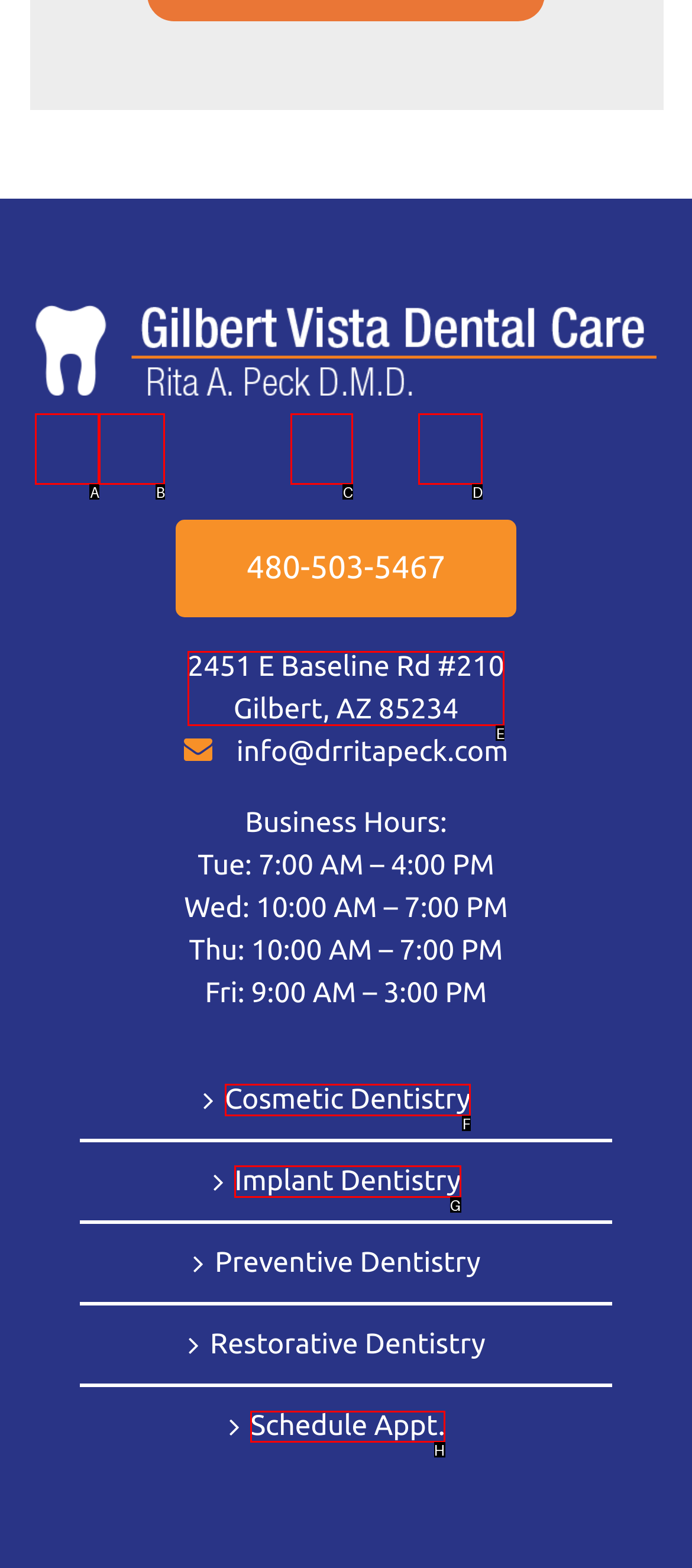Determine which letter corresponds to the UI element to click for this task: Schedule an appointment
Respond with the letter from the available options.

H